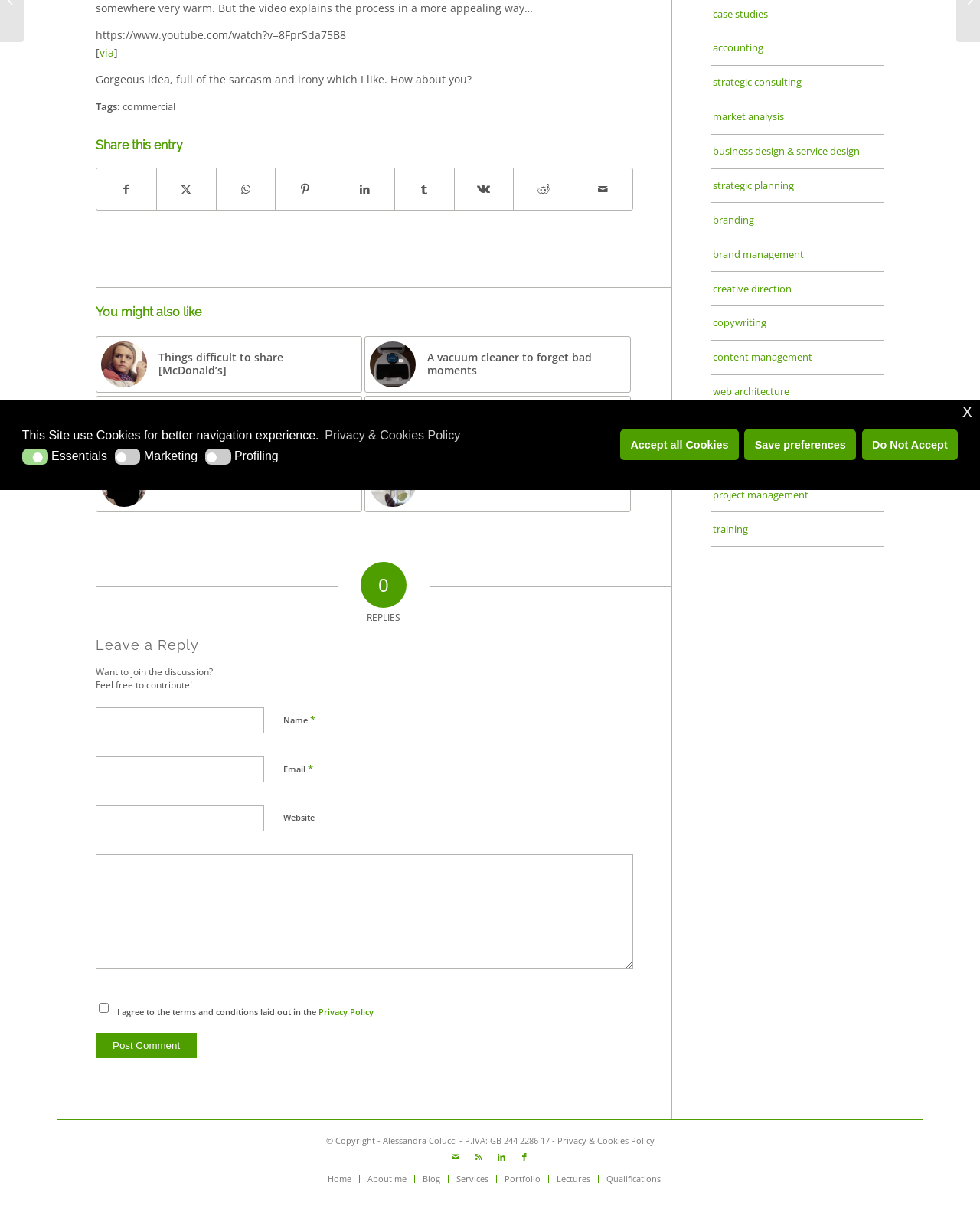Based on the provided description, "creative direction", find the bounding box of the corresponding UI element in the screenshot.

[0.725, 0.224, 0.902, 0.251]